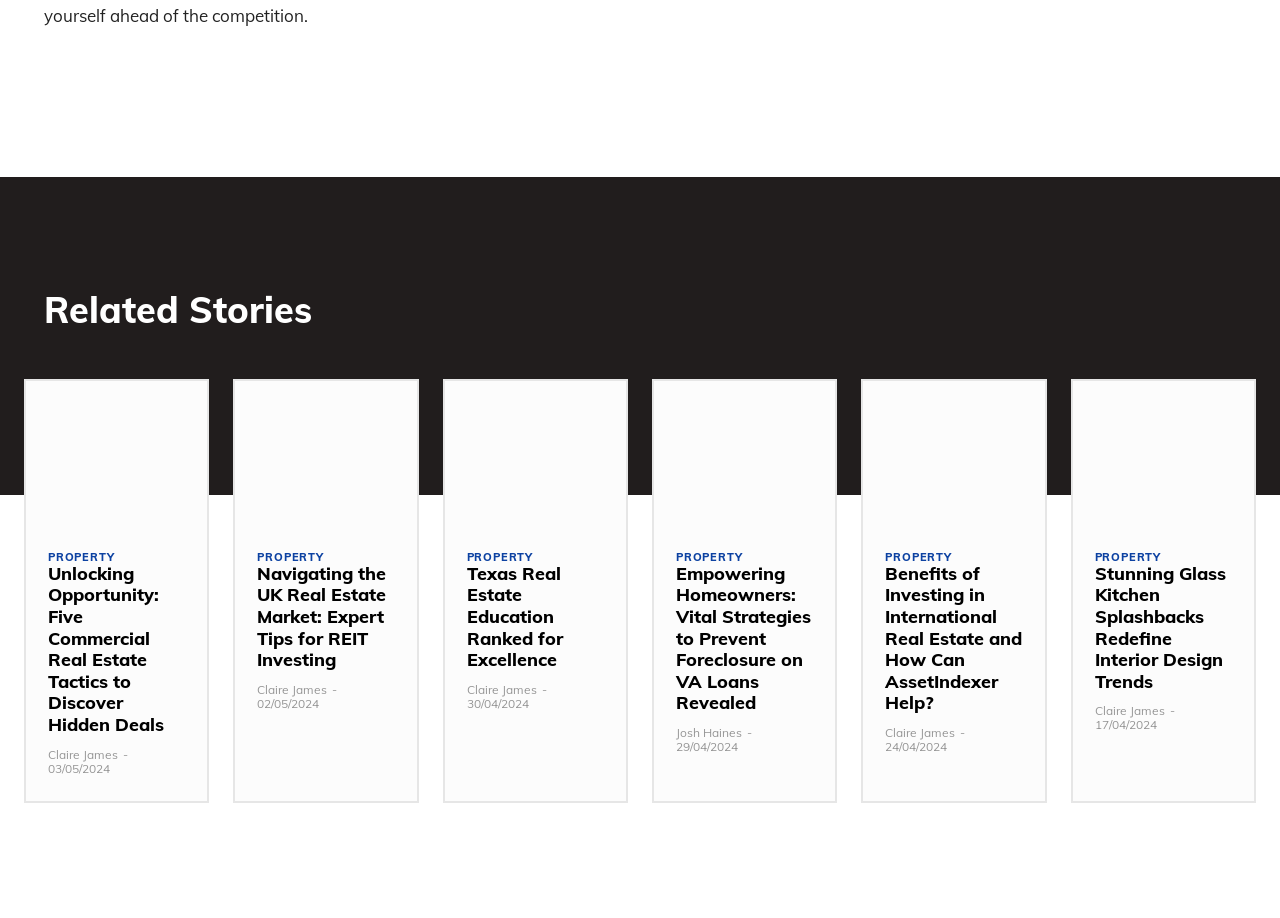Provide the bounding box coordinates of the HTML element described as: "Property". The bounding box coordinates should be four float numbers between 0 and 1, i.e., [left, top, right, bottom].

[0.692, 0.601, 0.744, 0.613]